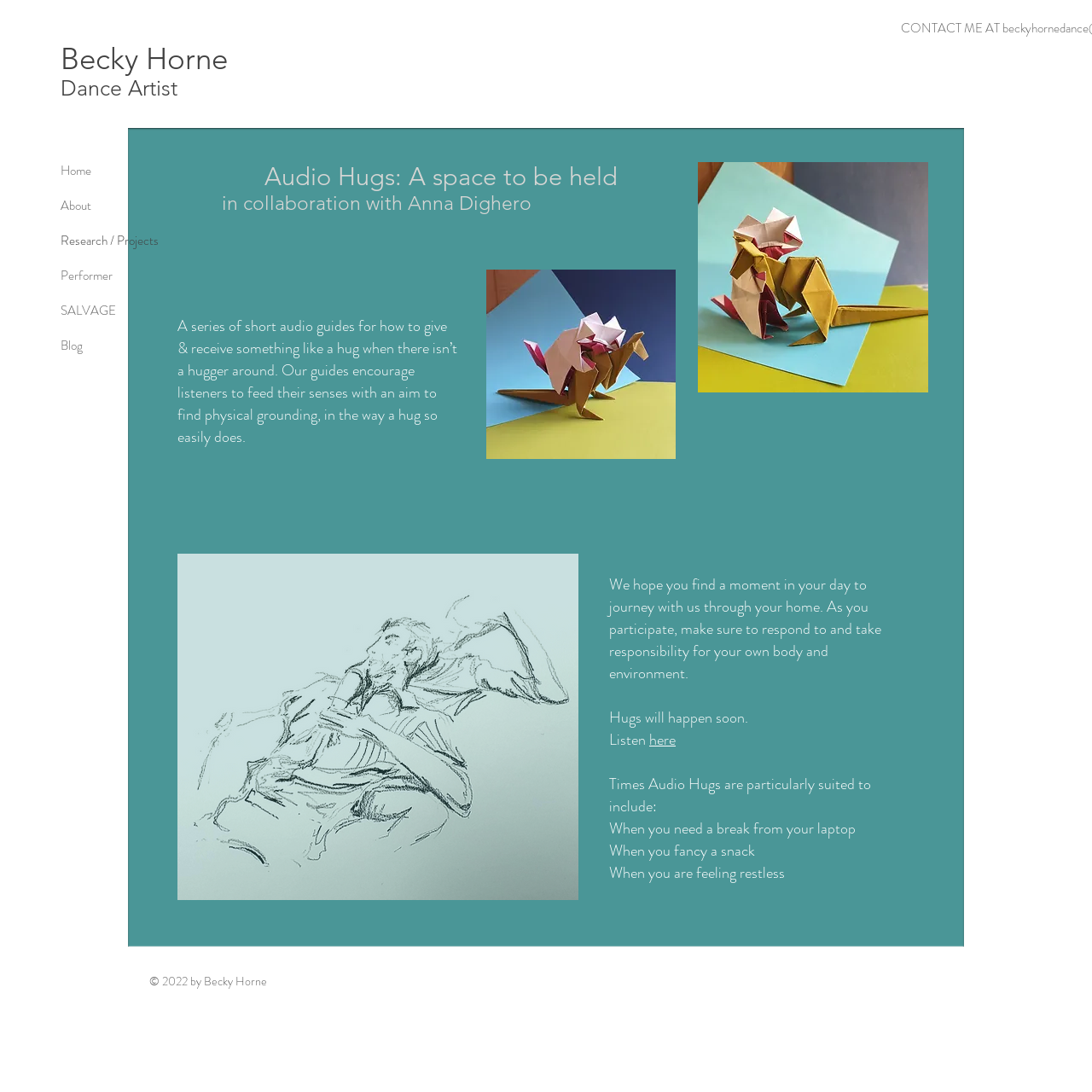Summarize the webpage in an elaborate manner.

The webpage is titled "Audio Hugs | mysite" and appears to be a personal website for a dance artist named Becky Horne. At the top left corner, there is a navigation menu with links to different sections of the website, including "Home", "About", "Research / Projects", "Performer", "SALVAGE", and "Blog". Below the navigation menu, there is a link to Becky Horne's name, followed by a brief description of her profession as a dance artist.

The main content of the webpage is divided into sections. The first section has a heading that reads "Audio Hugs: A space to be held" and is followed by a brief description of the project, which involves a series of short audio guides for giving and receiving hugs. There are three images on this section, placed horizontally, which appear to be related to the project.

Below the images, there is a paragraph of text that provides more information about the project, including its goals and how it encourages listeners to engage their senses. This is followed by a section with a heading that reads "We hope you find a moment in your day to journey with us through your home" and provides instructions for participating in the project.

Further down the page, there is a section with a heading that reads "Hugs will happen soon" and has a link to listen to the audio guides. Below this, there is a list of times when the audio hugs are particularly suited, including when you need a break from your laptop, when you fancy a snack, and when you are feeling restless.

At the bottom of the page, there is a copyright notice that reads "© 2022 by Becky Horne".